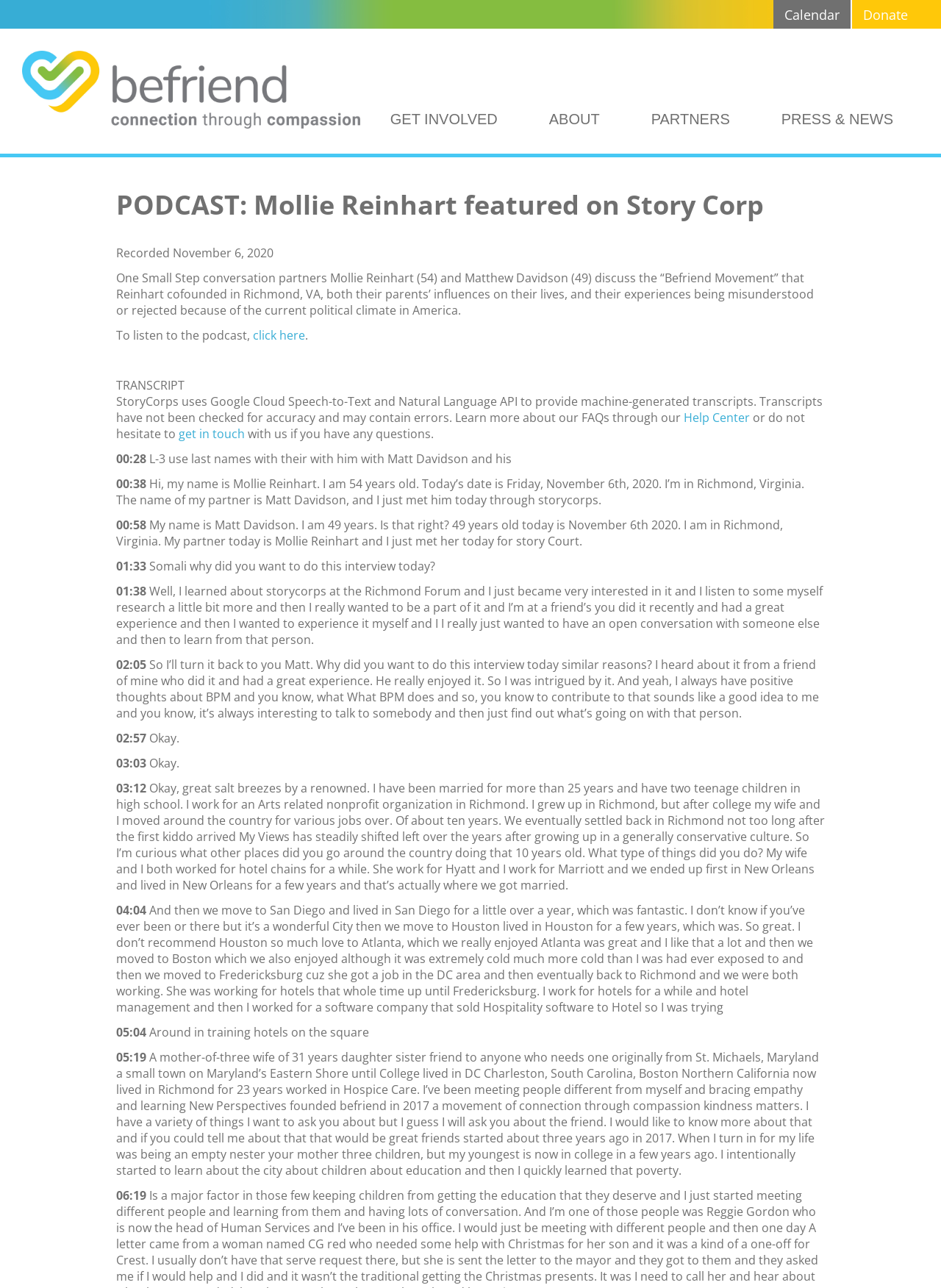Please provide the bounding box coordinates in the format (top-left x, top-left y, bottom-right x, bottom-right y). Remember, all values are floating point numbers between 0 and 1. What is the bounding box coordinate of the region described as: About

[0.58, 0.083, 0.641, 0.102]